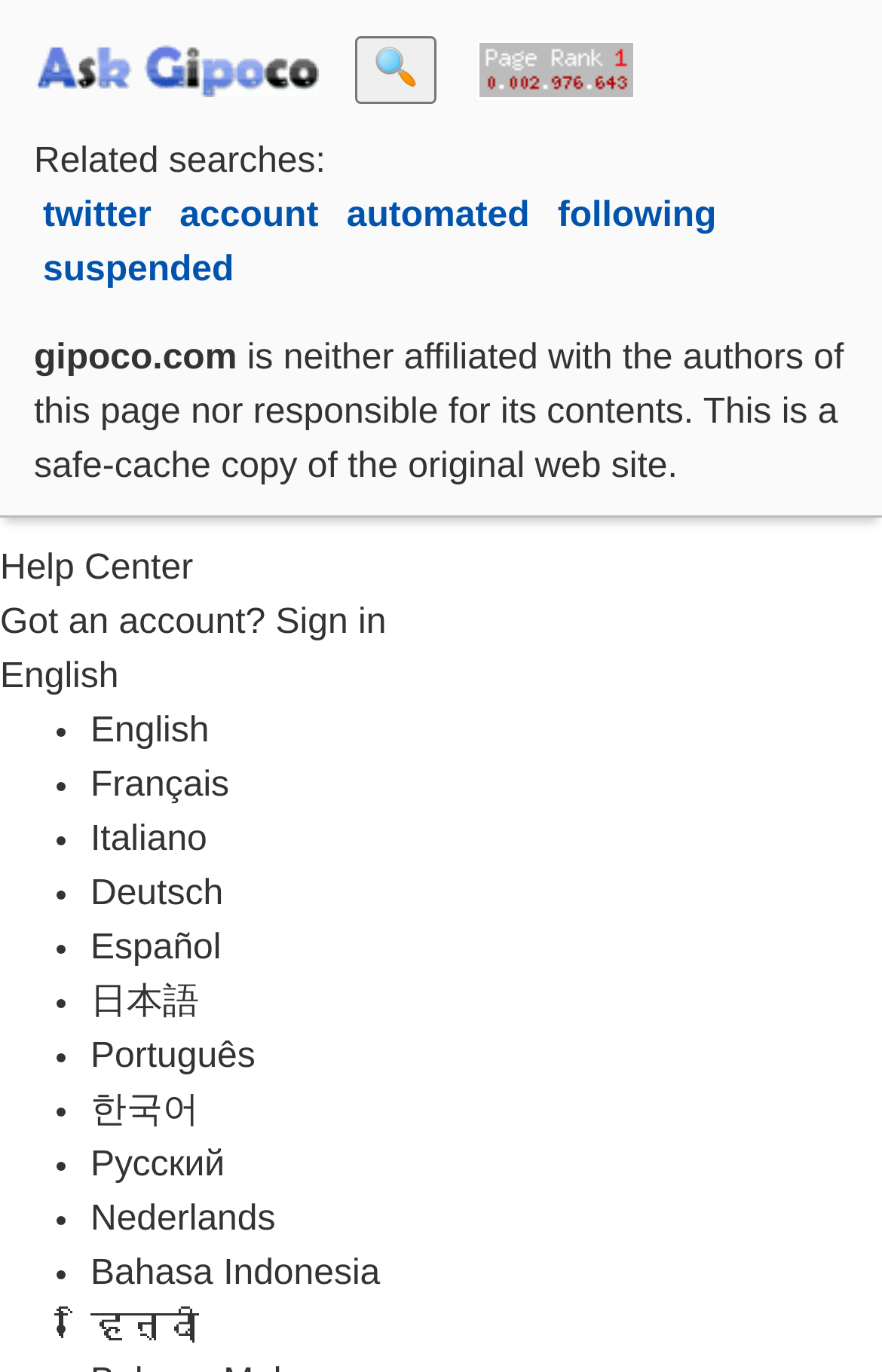Please identify the bounding box coordinates of the element that needs to be clicked to perform the following instruction: "Sign in".

[0.0, 0.44, 0.438, 0.468]